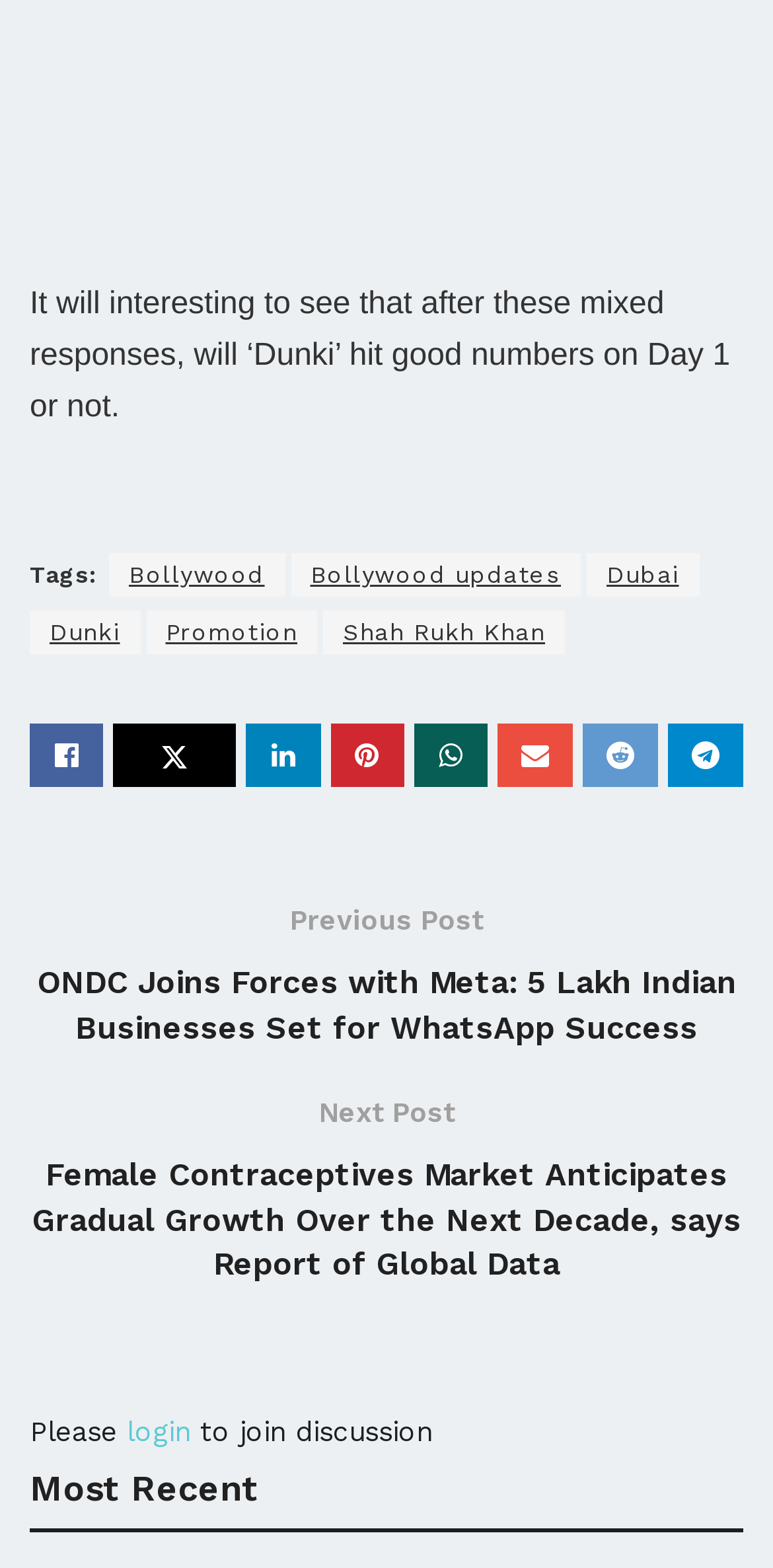Determine the bounding box coordinates for the HTML element mentioned in the following description: "Shah Rukh Khan". The coordinates should be a list of four floats ranging from 0 to 1, represented as [left, top, right, bottom].

[0.418, 0.389, 0.731, 0.417]